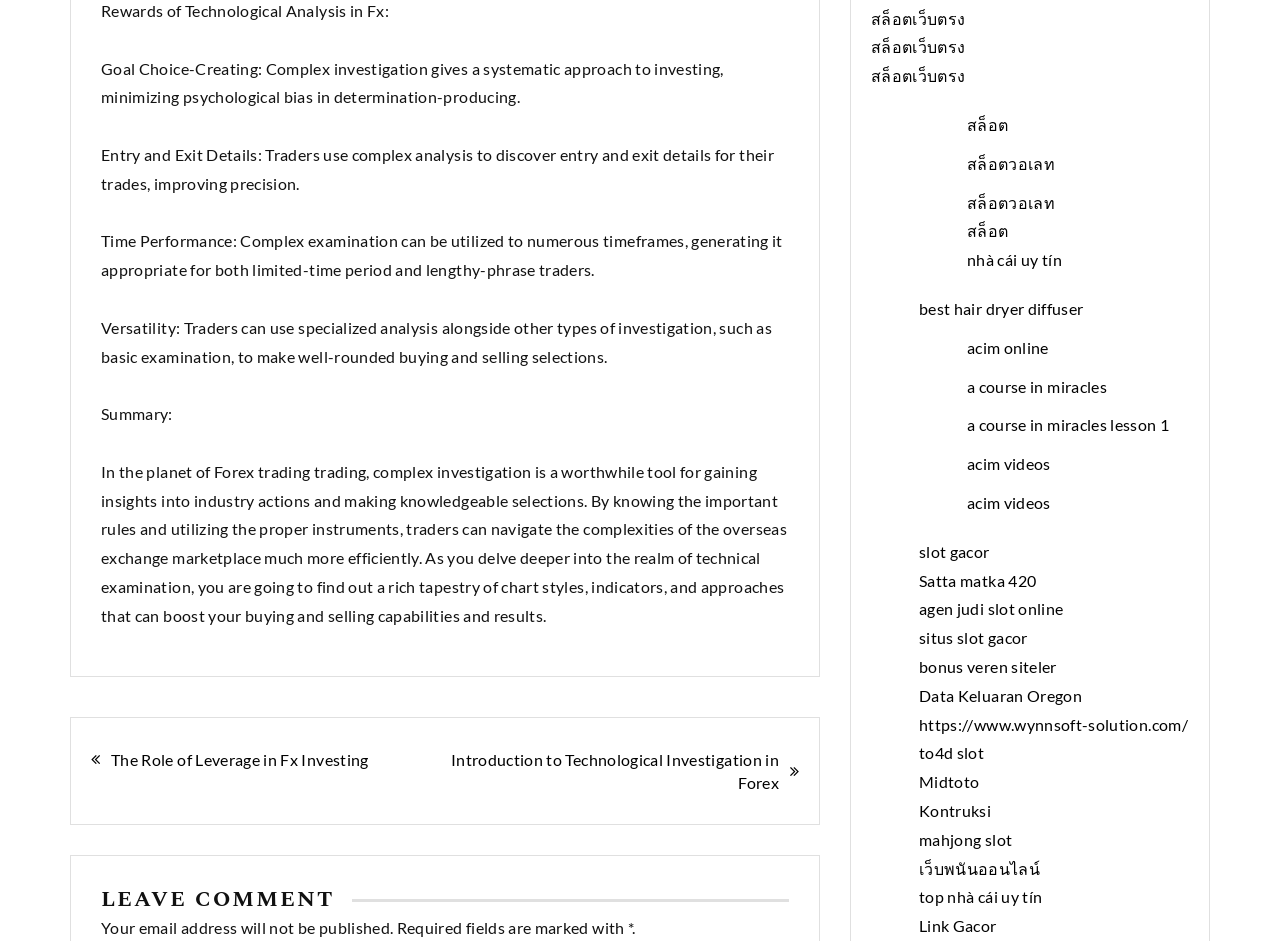Identify the bounding box coordinates for the element that needs to be clicked to fulfill this instruction: "Click on the 'สล็อต' link". Provide the coordinates in the format of four float numbers between 0 and 1: [left, top, right, bottom].

[0.755, 0.122, 0.788, 0.142]